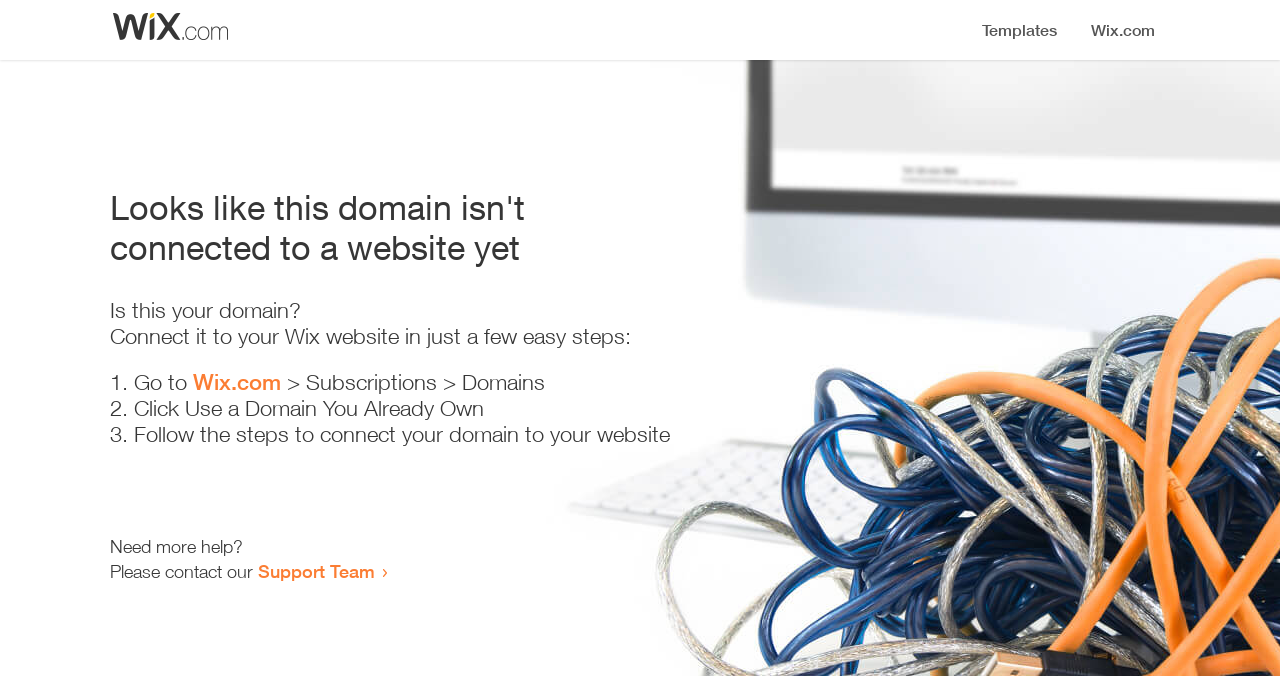What should the user do if they need more help?
Refer to the image and give a detailed answer to the query.

The webpage suggests that if the user needs more help, they should contact the Support Team, as stated in the text 'Need more help? Please contact our Support Team'.